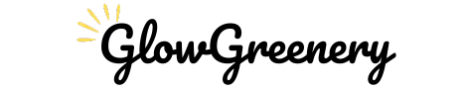Thoroughly describe what you see in the image.

The image prominently features the stylized logo of "GlowGreenery," a brand or platform dedicated to plant care and gardening. The logo is characterized by a playful font, where the word "Glow" is paired with a bright, sun-like graphic radiating from the left, adding a cheerful and vibrant touch. This inviting design captures the essence of nurturing greenery and fostering a passion for plant cultivation. Positioned at the top of an article discussing the causes and solutions for purple broccoli leaves, this logo sets a warm and engaging tone for readers interested in gardening tips and plant maintenance.